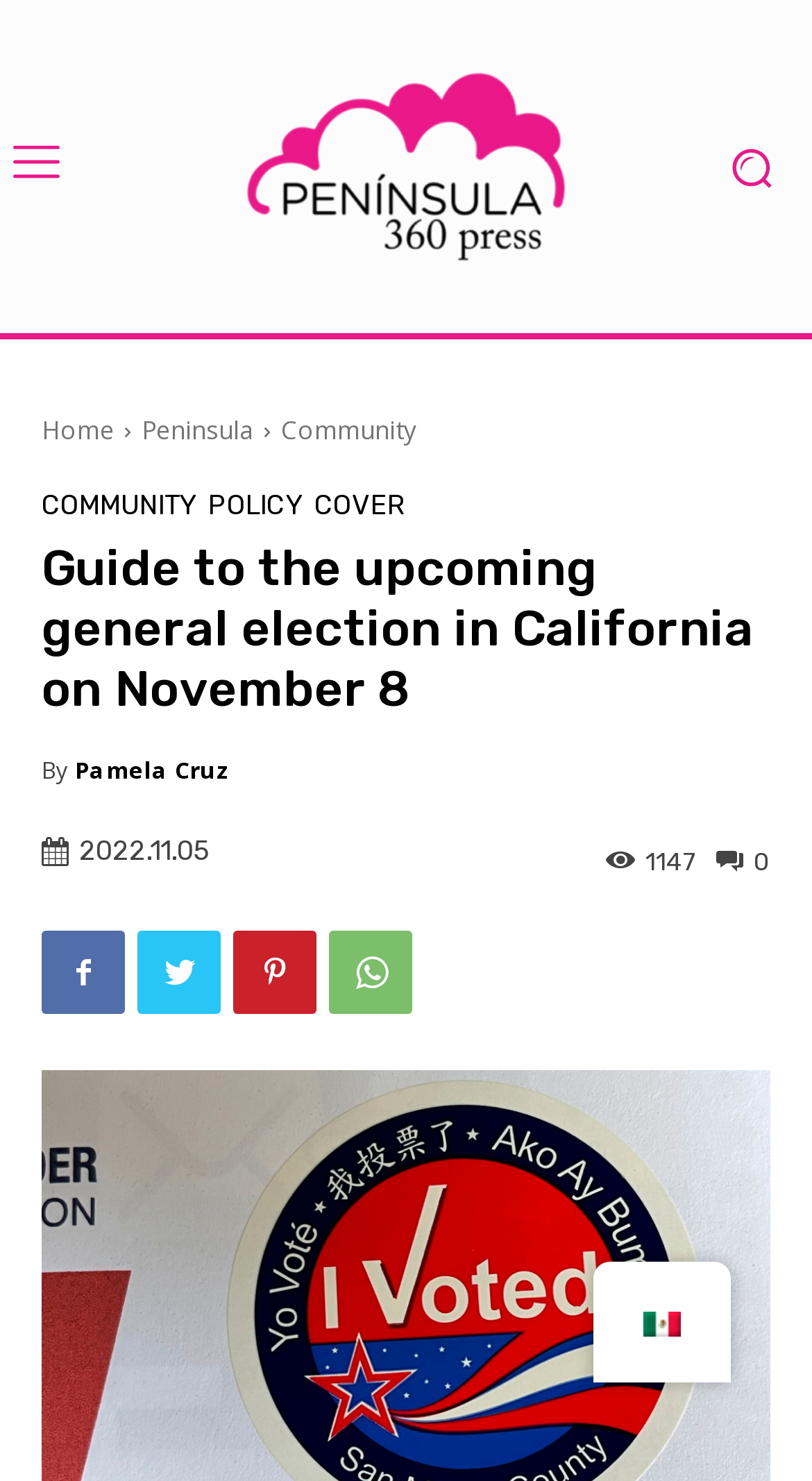Using the format (top-left x, top-left y, bottom-right x, bottom-right y), provide the bounding box coordinates for the described UI element. All values should be floating point numbers between 0 and 1: alt="es_MX" title="Español de México"

[0.731, 0.863, 0.9, 0.917]